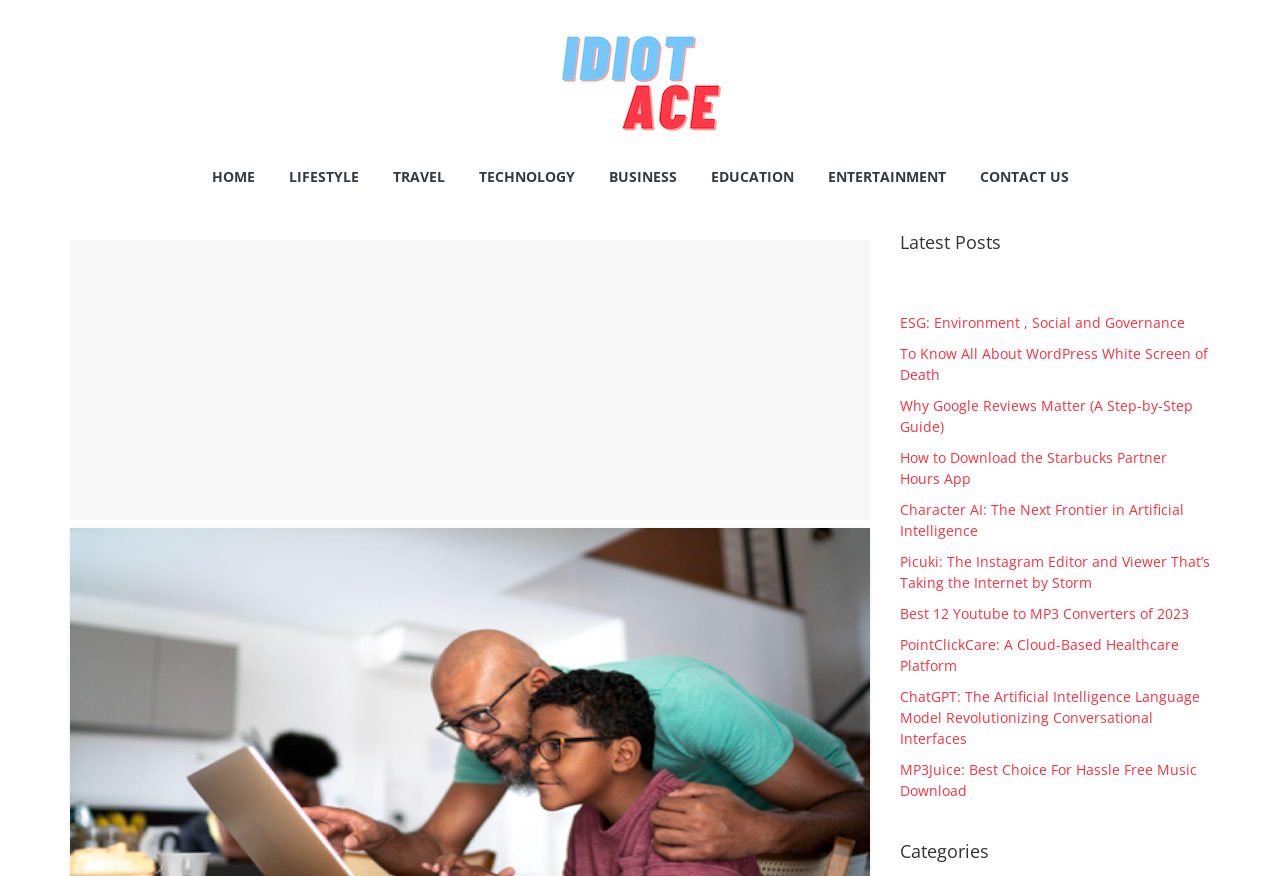Provide the bounding box coordinates for the area that should be clicked to complete the instruction: "Check the 'Latest Posts' section".

[0.703, 0.265, 0.945, 0.31]